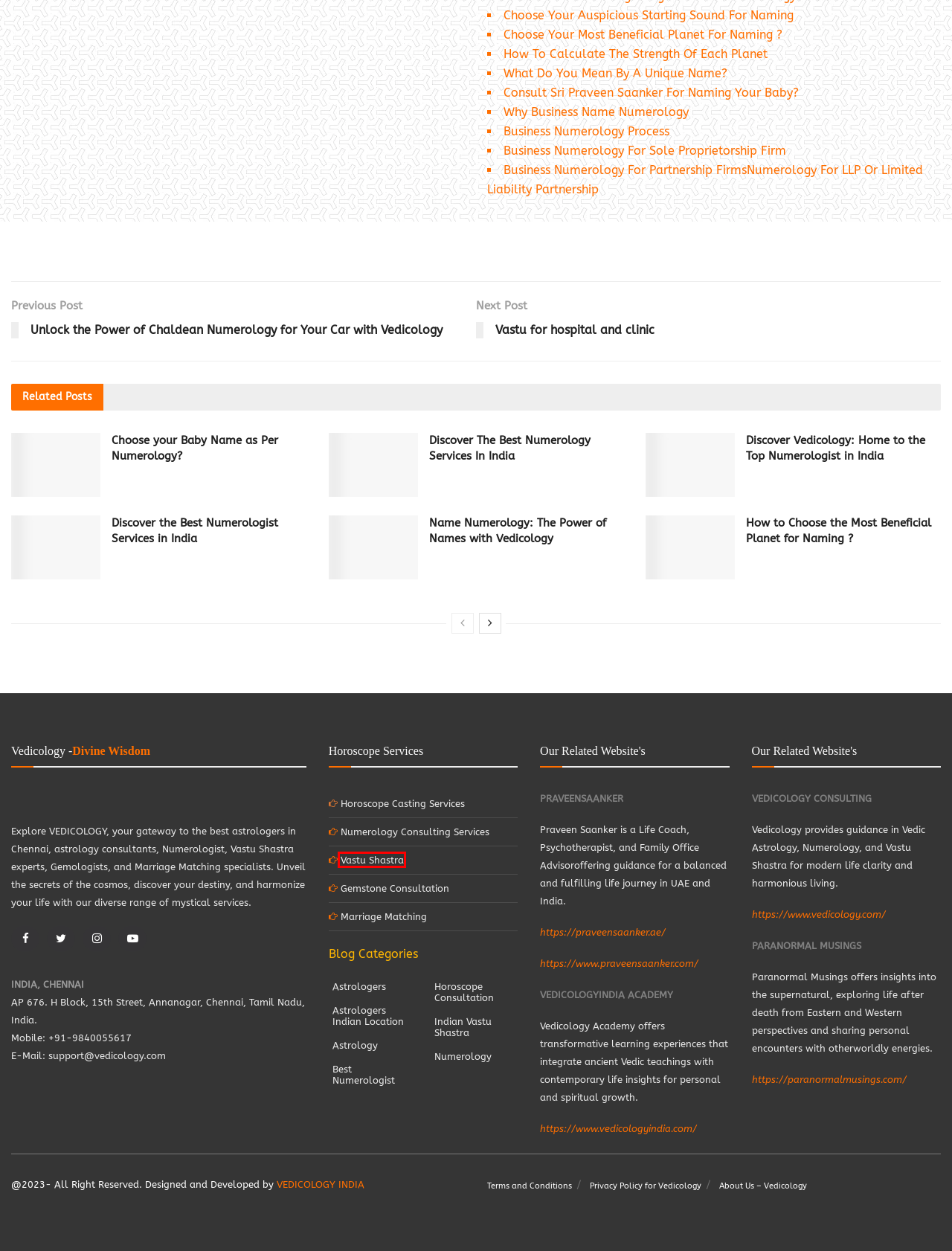You are given a screenshot of a webpage with a red rectangle bounding box around an element. Choose the best webpage description that matches the page after clicking the element in the bounding box. Here are the candidates:
A. Vedicology | About Us | Center For Spiritual Empowerment | Praveen Saanker
B. Astrologers Indian Location Archives - Vedicology -Divine Wisdom
C. Business Numerology for Sole Proprietorship Firm
D. Vastu consultant in Chennai | Best vastu consultant in India | Vastu experts
E. Top Numerologists in Chennai & India | Vedicology Numerologists
F. Vastu for hospital and clinic
G. Astrology Archives - Vedicology -Divine Wisdom
H. Vedicology: Experienced Top Numerologist in India | Quality Numerology Services

D